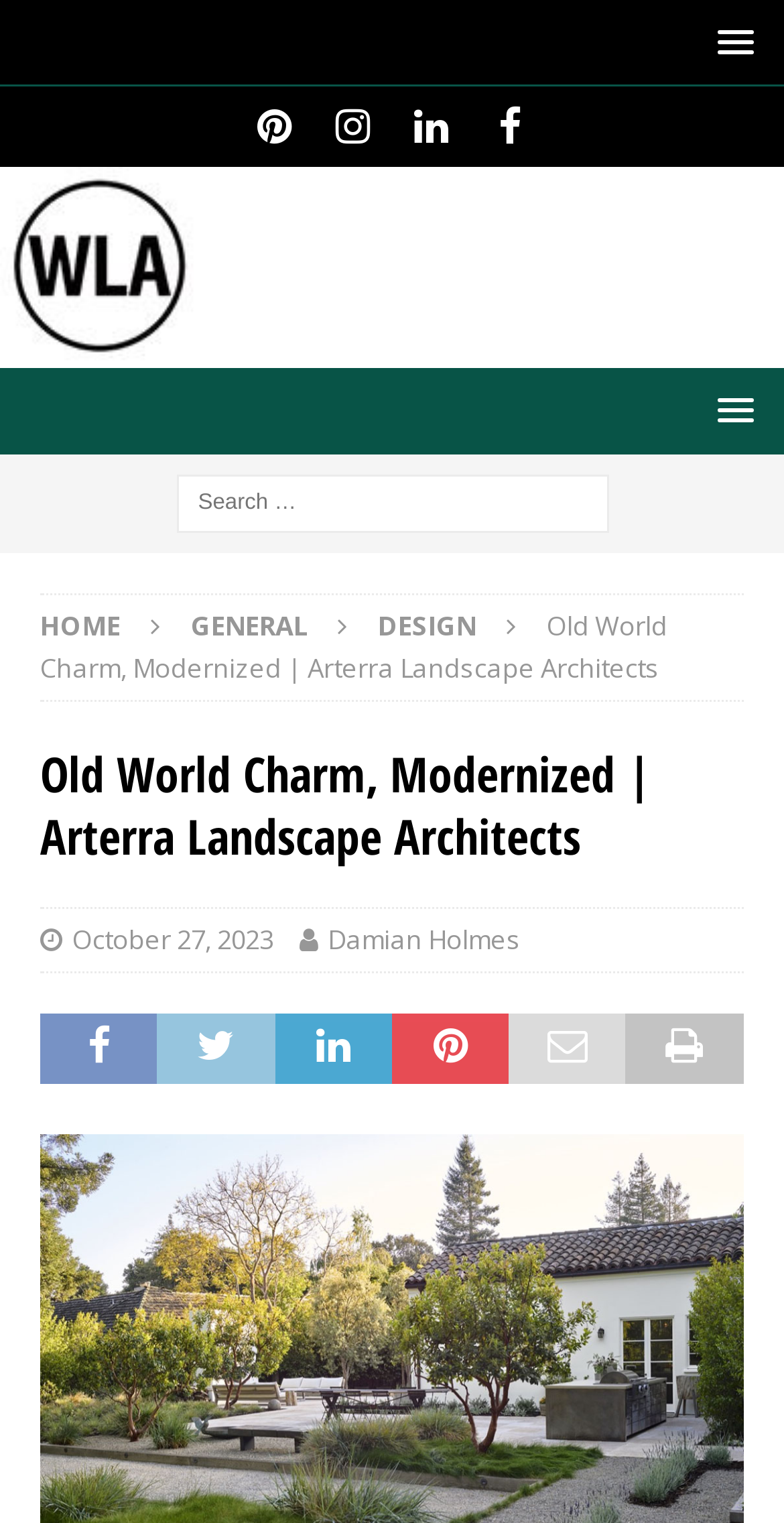What is the text above the search box?
Give a thorough and detailed response to the question.

I looked at the search box and found a text above it, which is 'Search for:', so the text above the search box is 'Search for:'.